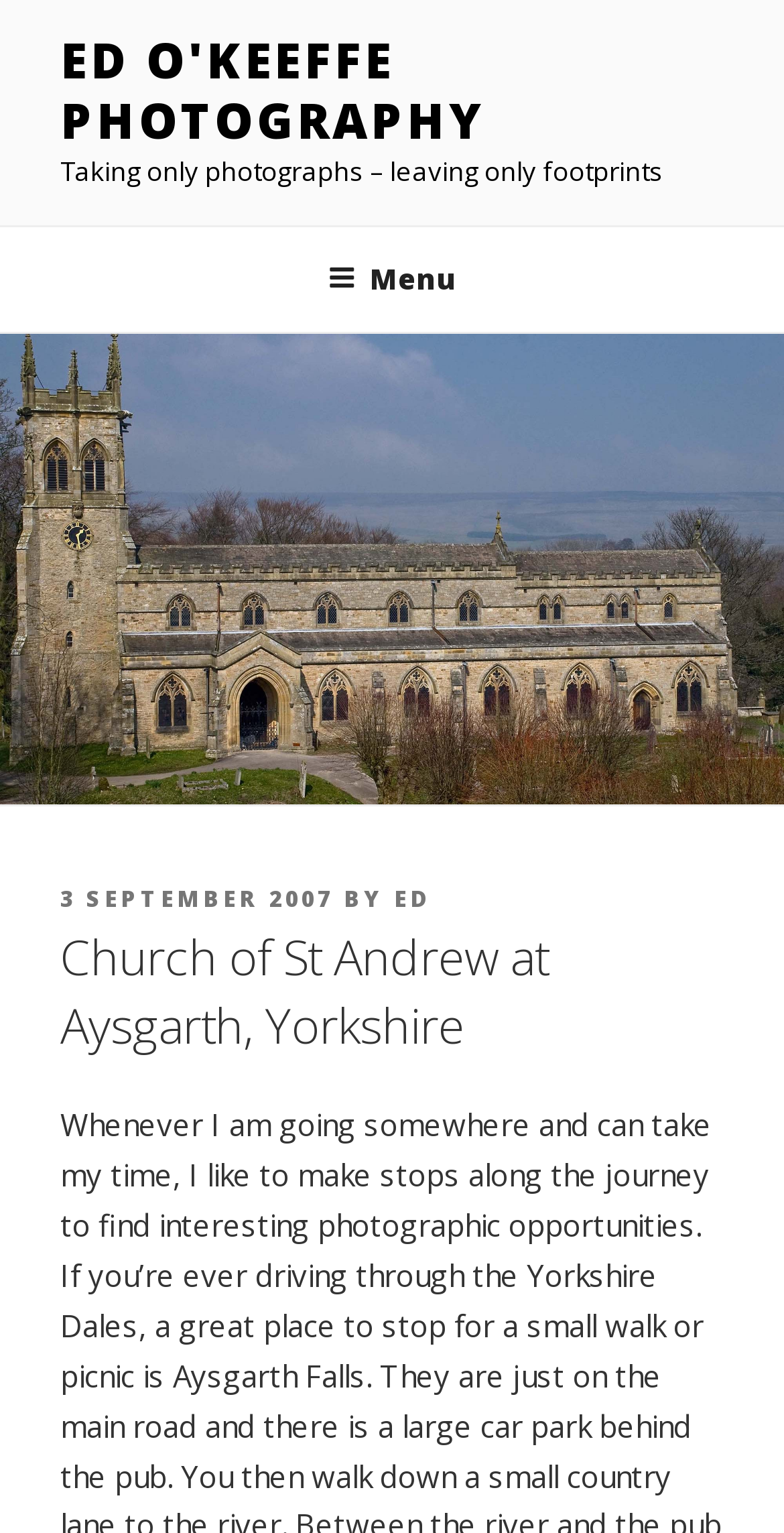Please determine the primary heading and provide its text.

Church of St Andrew at Aysgarth, Yorkshire